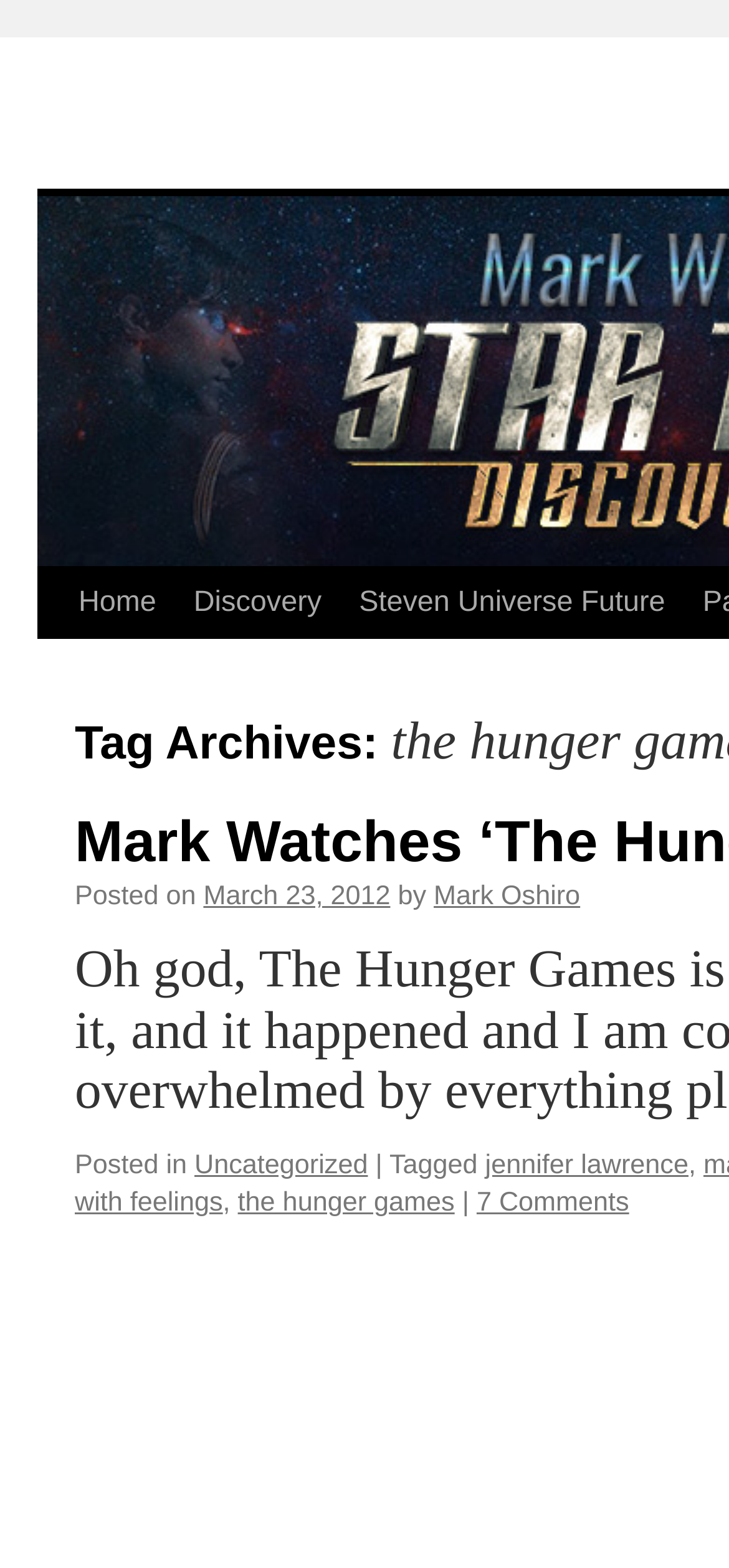How many comments are there on the article?
Can you provide a detailed and comprehensive answer to the question?

I found the number of comments by looking for the link '7 Comments' at the bottom of the article. This link indicates that there are 7 comments on the article.